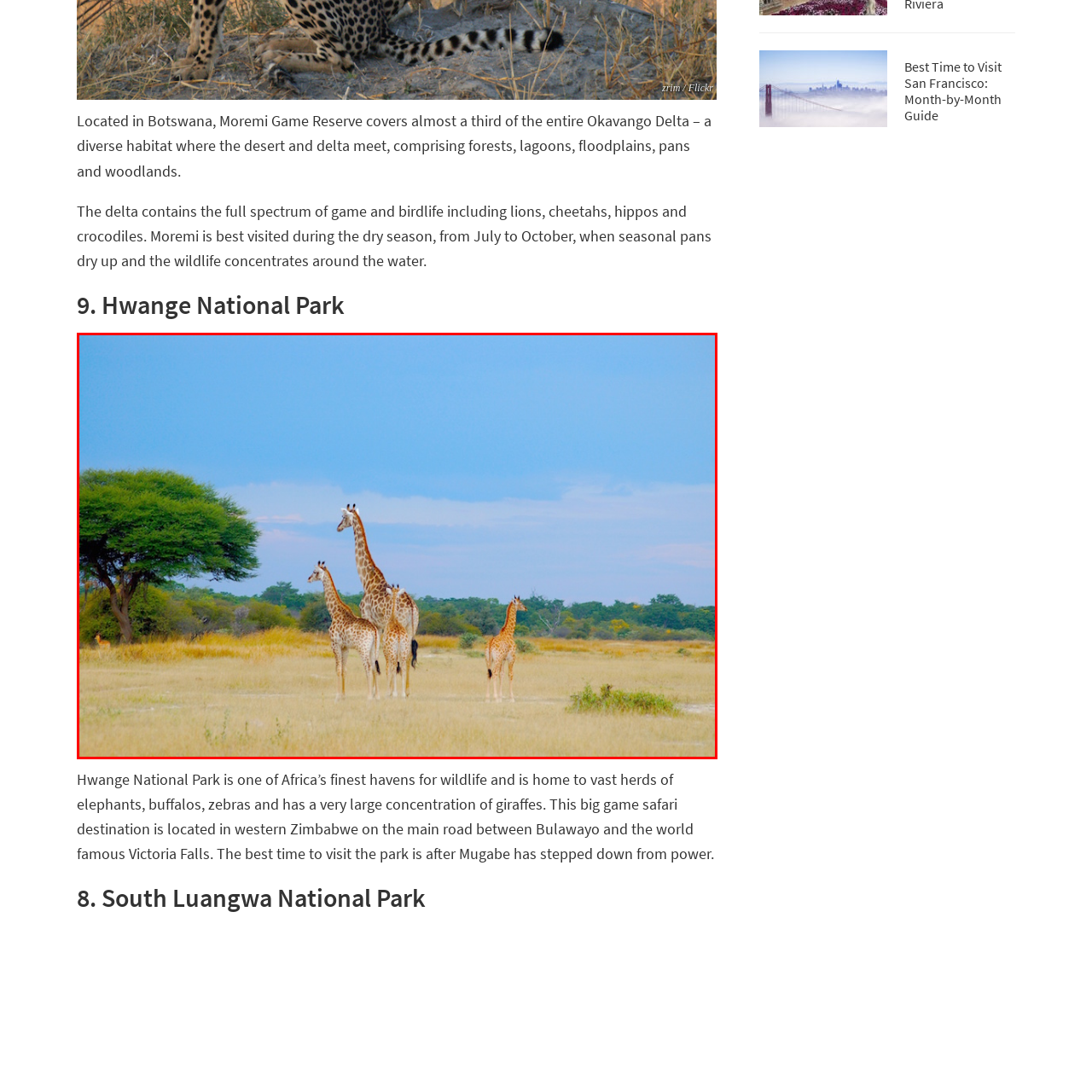Focus on the area highlighted by the red bounding box and give a thorough response to the following question, drawing from the image: When is the best time to visit the park?

According to the caption, visitors are often advised to plan their trips after the rainy season to witness the park's wildlife concentrated around water sources, enhancing the allure of this unique natural habitat.